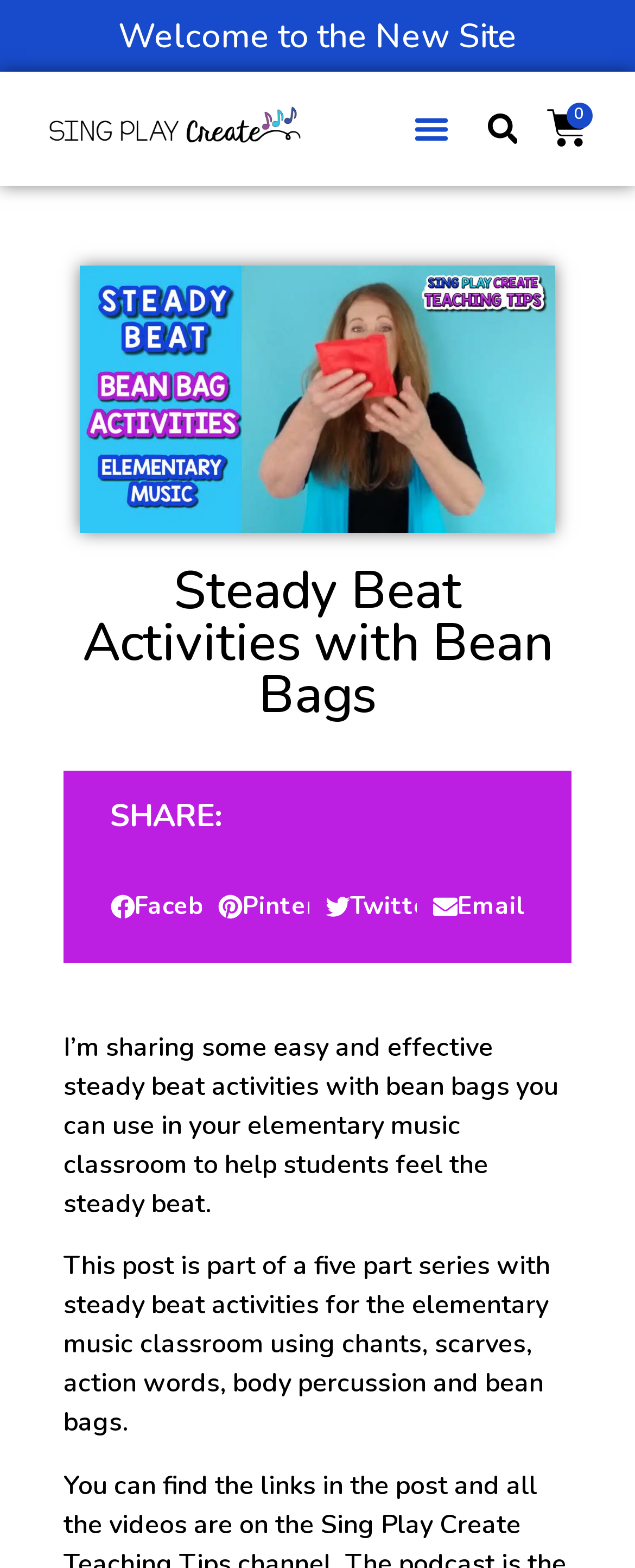Give the bounding box coordinates for the element described by: "Twitter".

[0.513, 0.563, 0.657, 0.594]